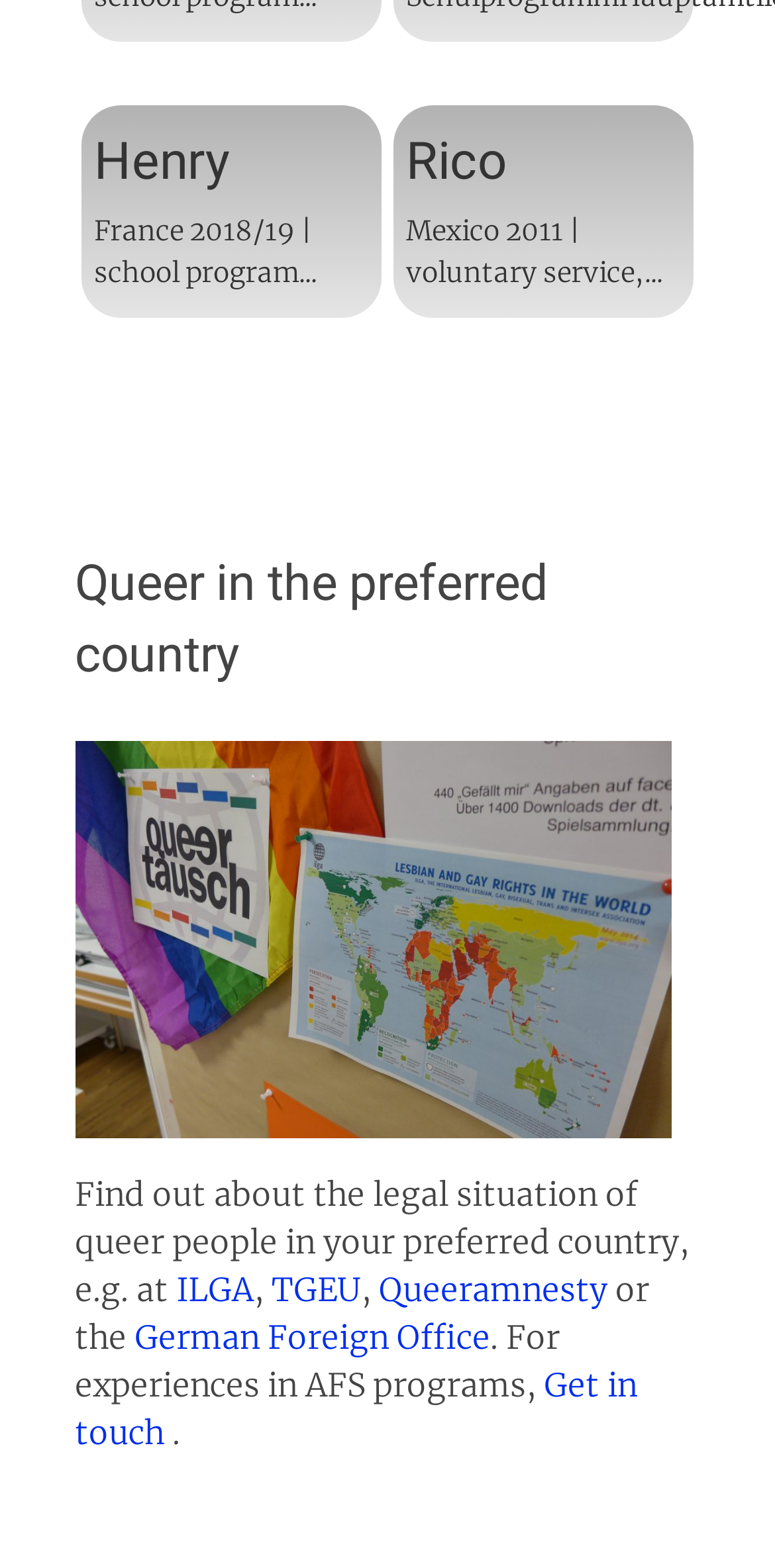What is the name of the person mentioned at the top left?
Using the details shown in the screenshot, provide a comprehensive answer to the question.

I looked at the top left section of the webpage and found a heading element with the text 'Henry', which is a name.